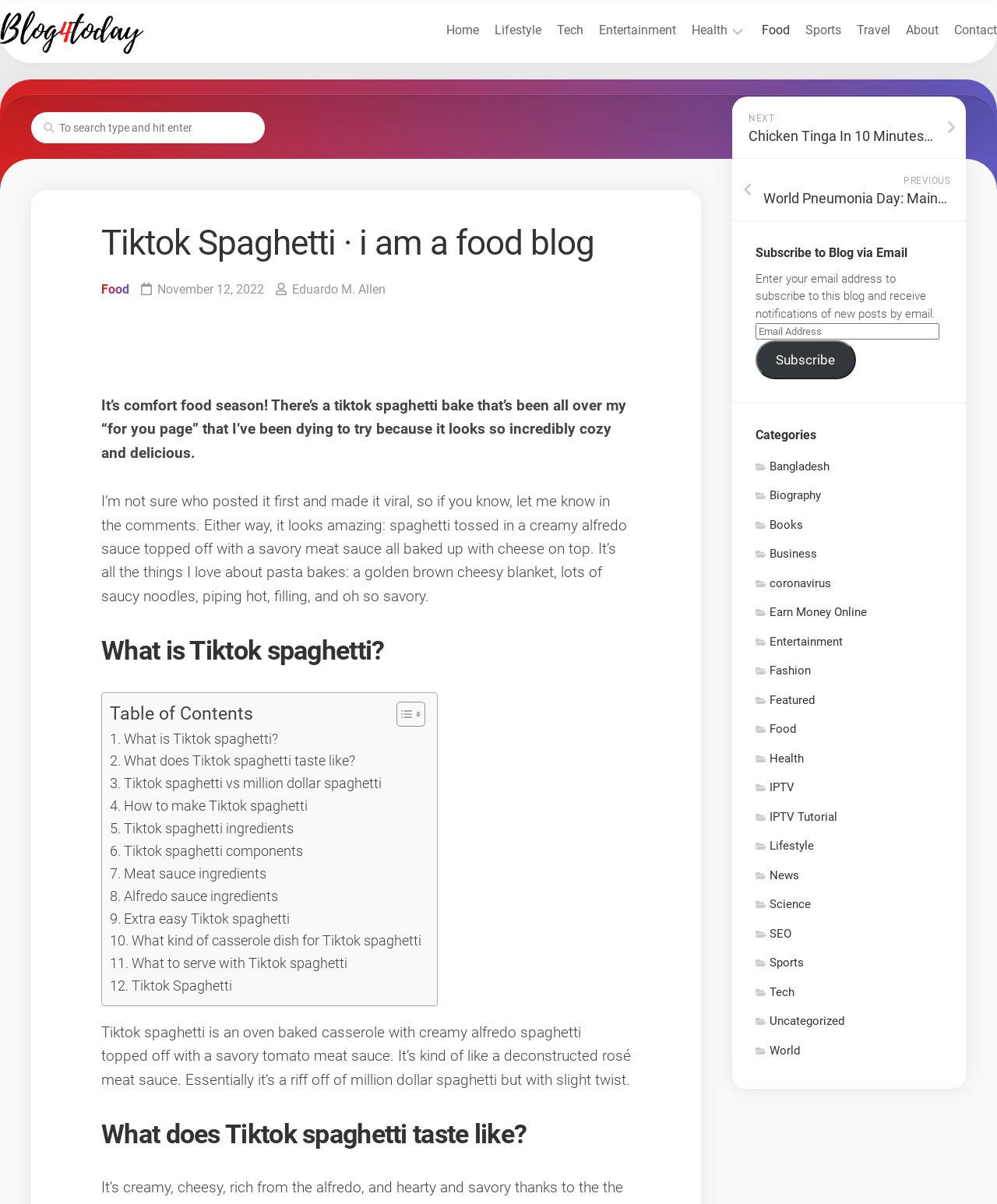How many categories are listed on the webpage?
Please answer the question with a detailed and comprehensive explanation.

The categories are listed under the 'Categories' heading, and there are 20 links with icons, each representing a category, such as 'Bangladesh', 'Biography', 'Books', and so on.